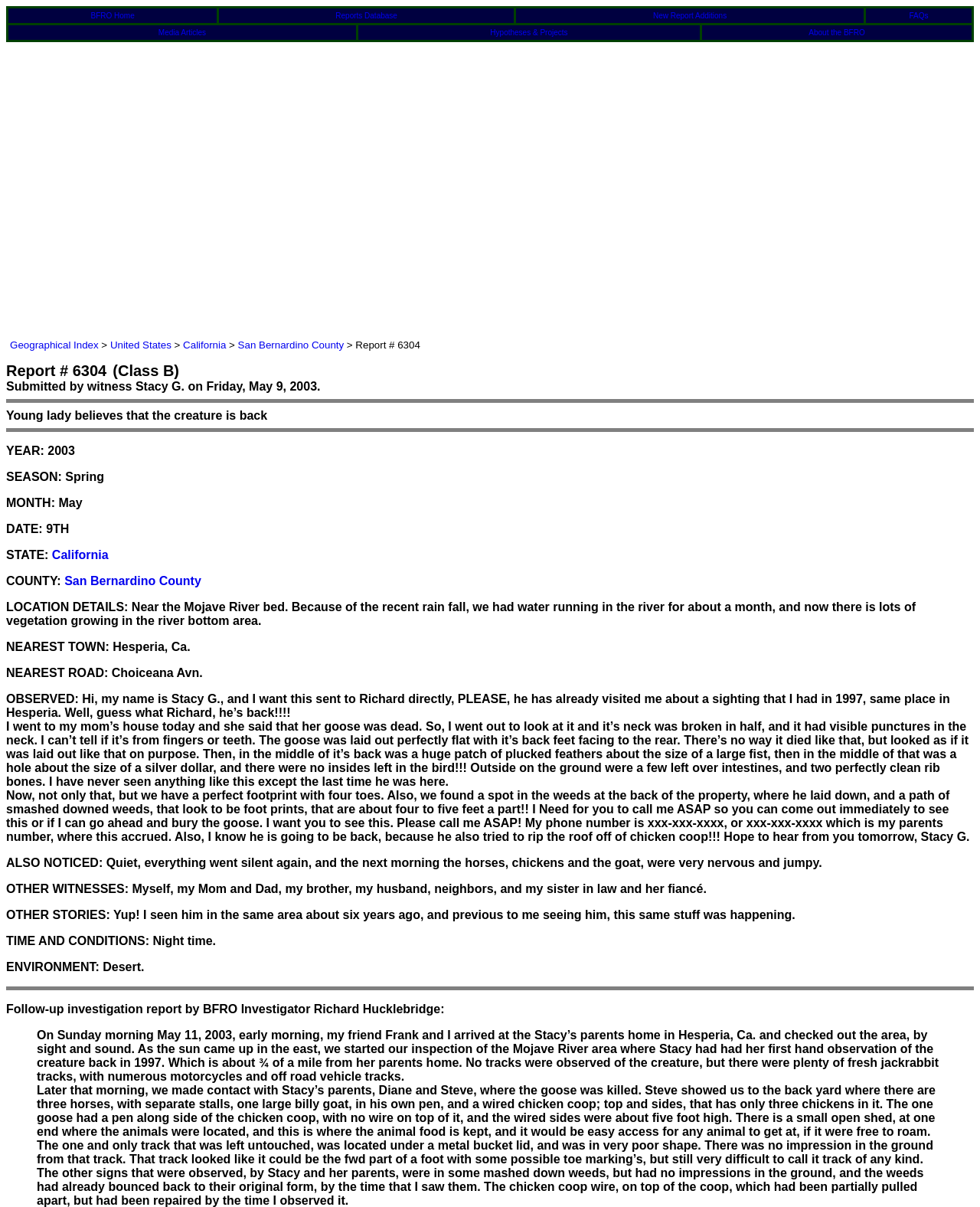Provide the bounding box coordinates of the HTML element described as: "California". The bounding box coordinates should be four float numbers between 0 and 1, i.e., [left, top, right, bottom].

[0.053, 0.454, 0.111, 0.465]